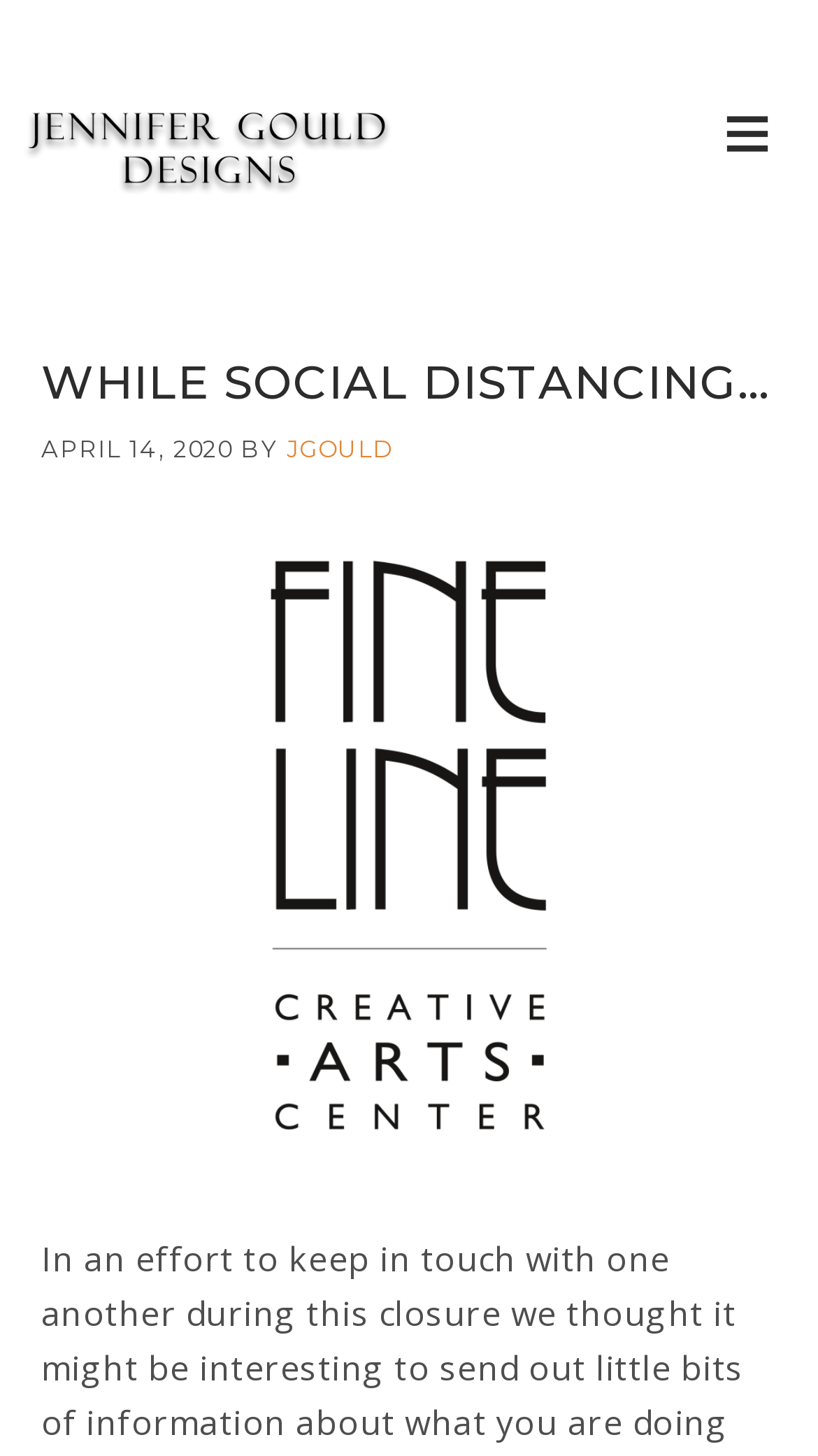Given the element description Jennifer Gould Designs, predict the bounding box coordinates for the UI element in the webpage screenshot. The format should be (top-left x, top-left y, bottom-right x, bottom-right y), and the values should be between 0 and 1.

[0.026, 0.058, 0.487, 0.202]